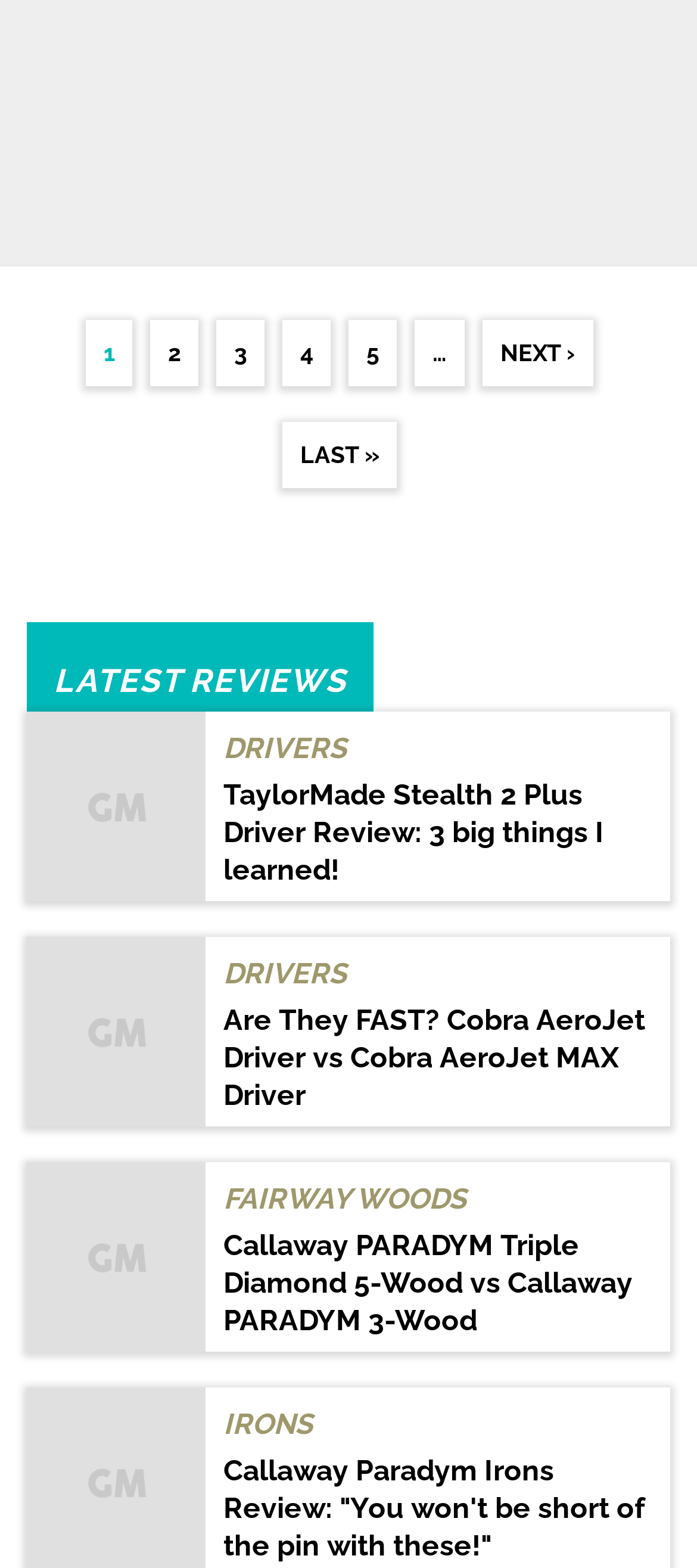Find the bounding box coordinates for the element described here: "Drivers".

[0.321, 0.466, 0.497, 0.487]